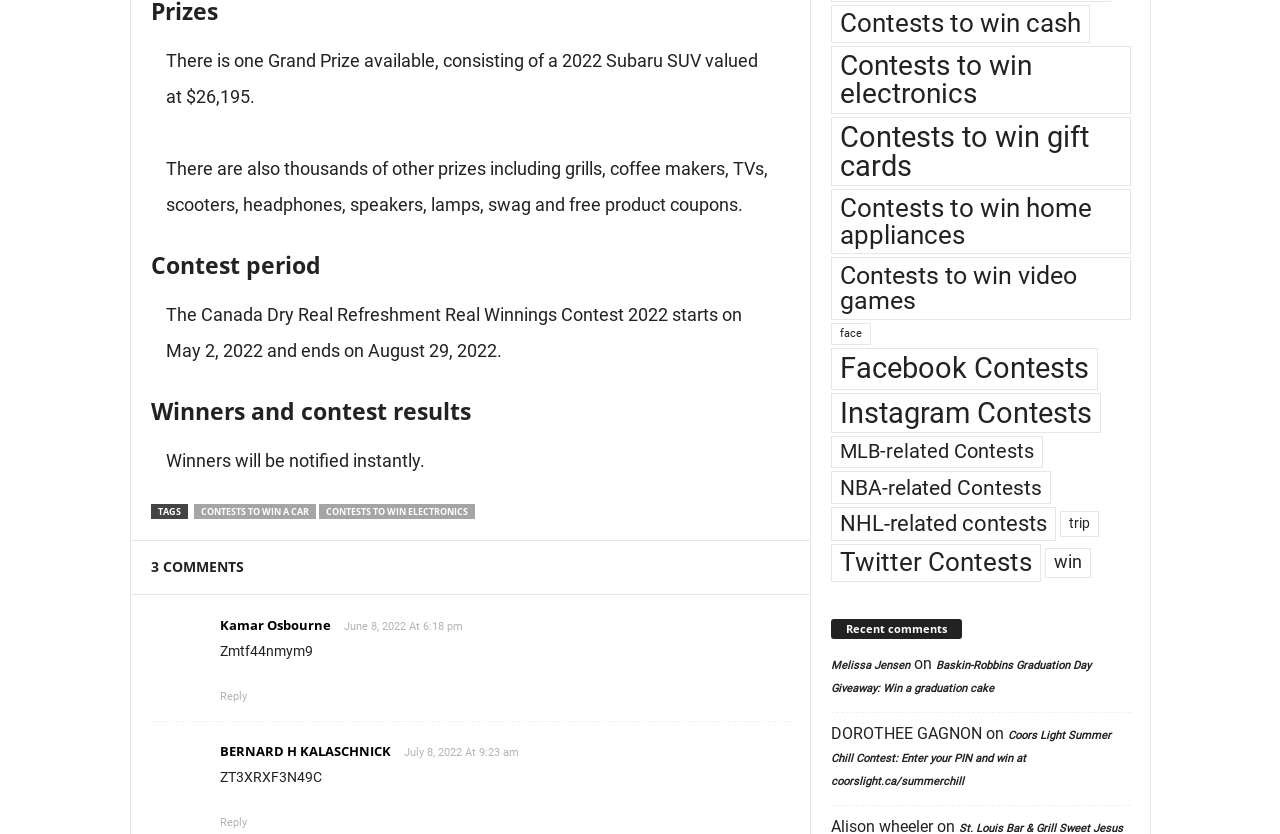How many items are there in the 'Contests to win electronics' category?
Based on the screenshot, answer the question with a single word or phrase.

1,403